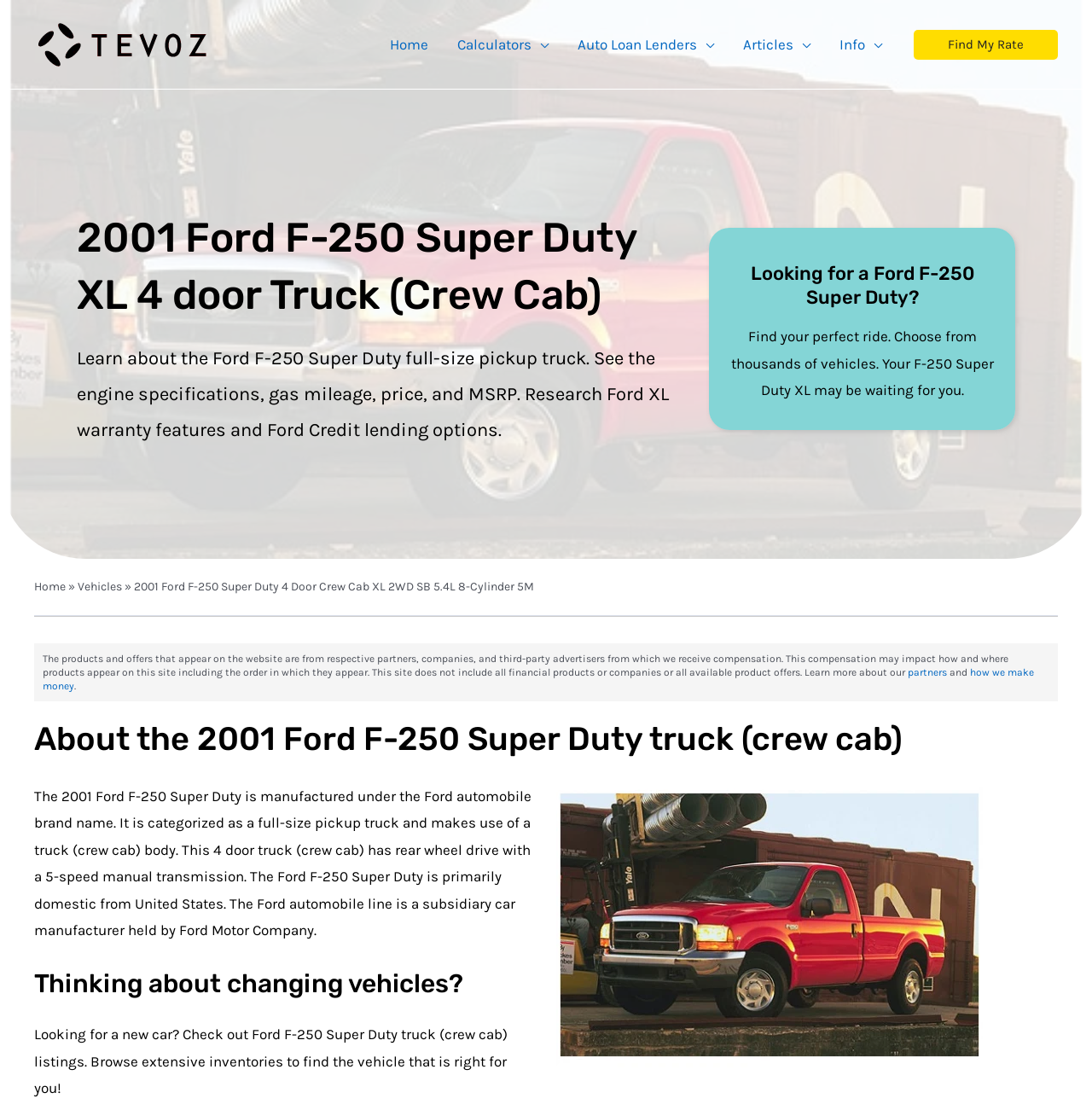Please identify the bounding box coordinates of the area that needs to be clicked to fulfill the following instruction: "View the 2001 Ford F-250 Super Duty image."

[0.509, 0.705, 0.9, 0.961]